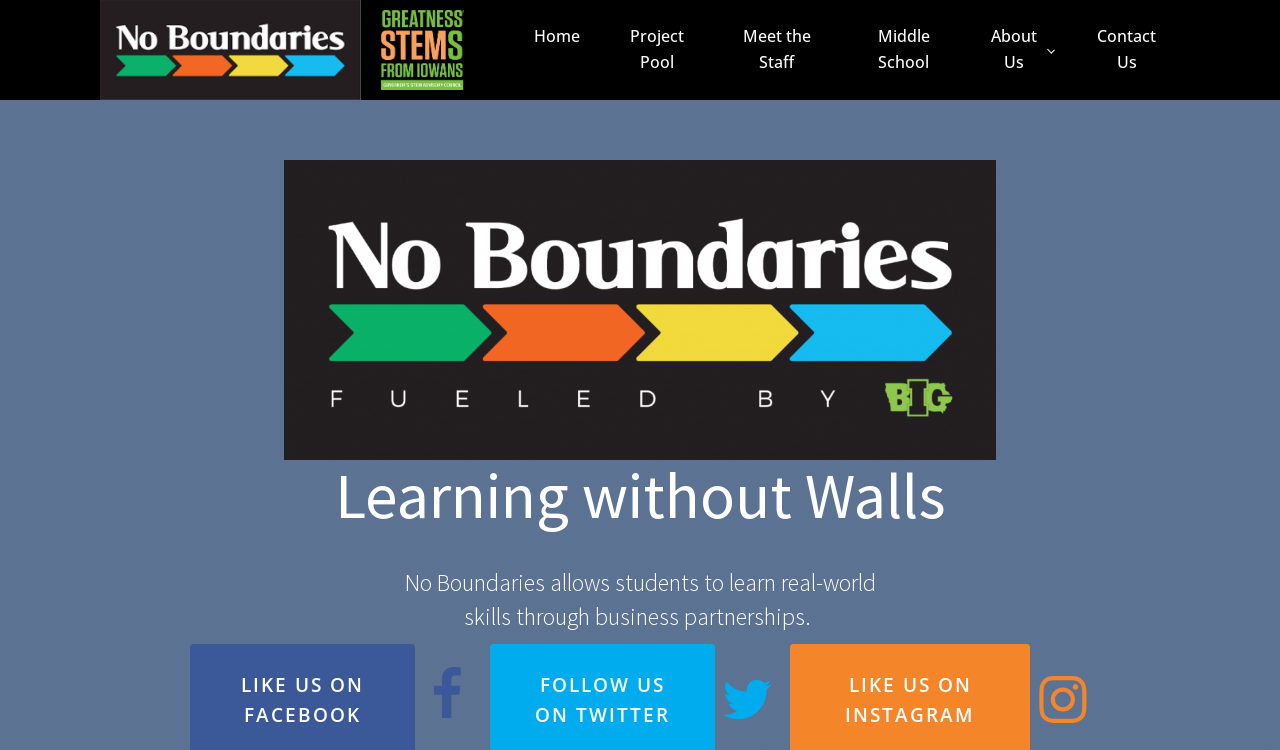Please find the bounding box for the UI component described as follows: "Contact Us".

[0.839, 0.006, 0.922, 0.127]